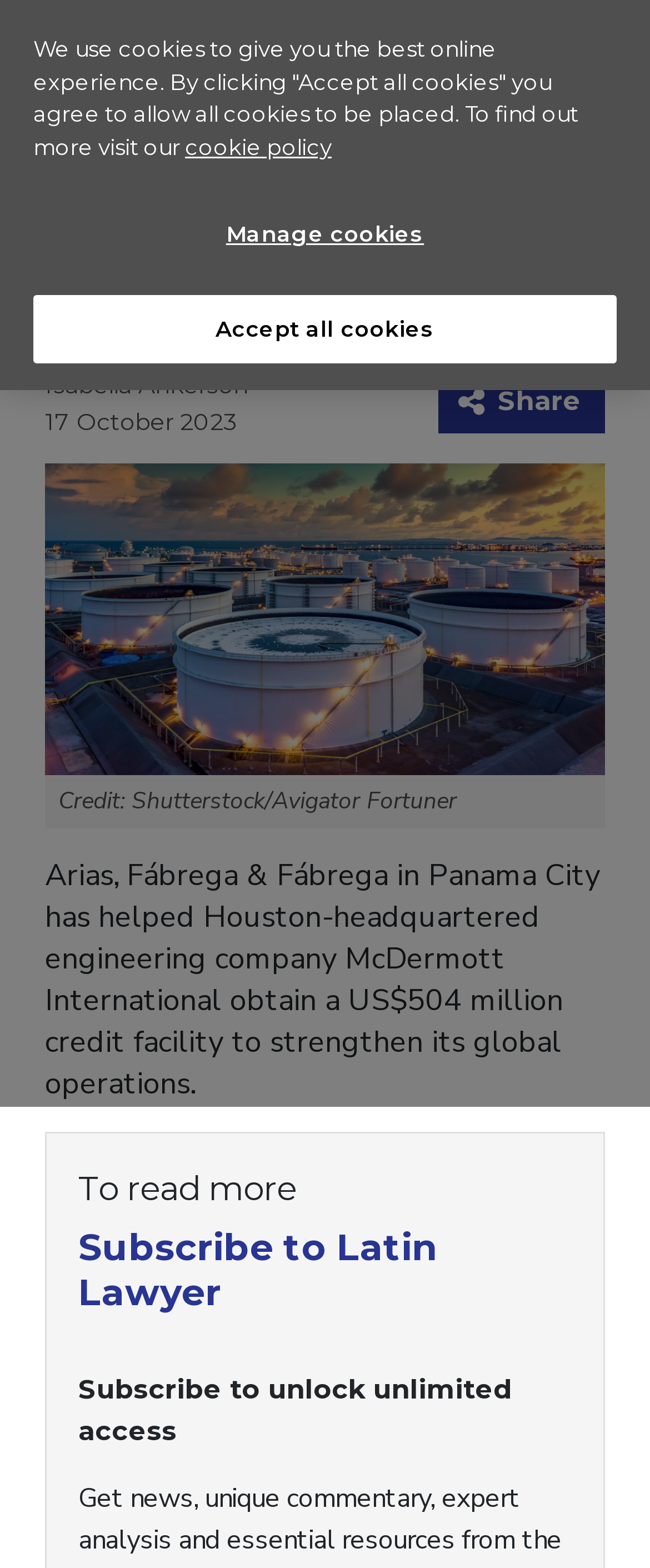Locate the heading on the webpage and return its text.

ARIFA guides McDermott’s loan in Panama